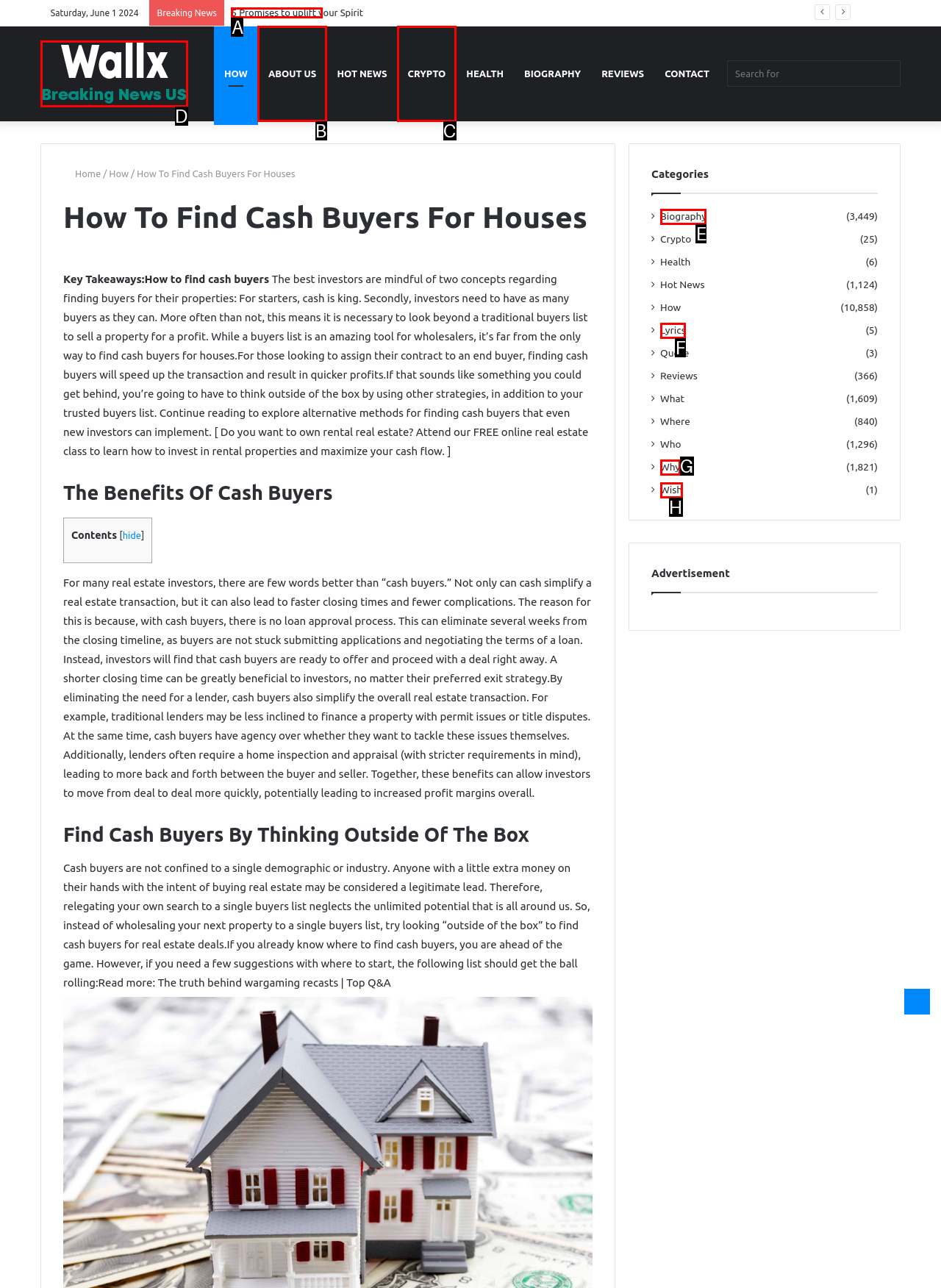Find the option that matches this description: Wish
Provide the corresponding letter directly.

H